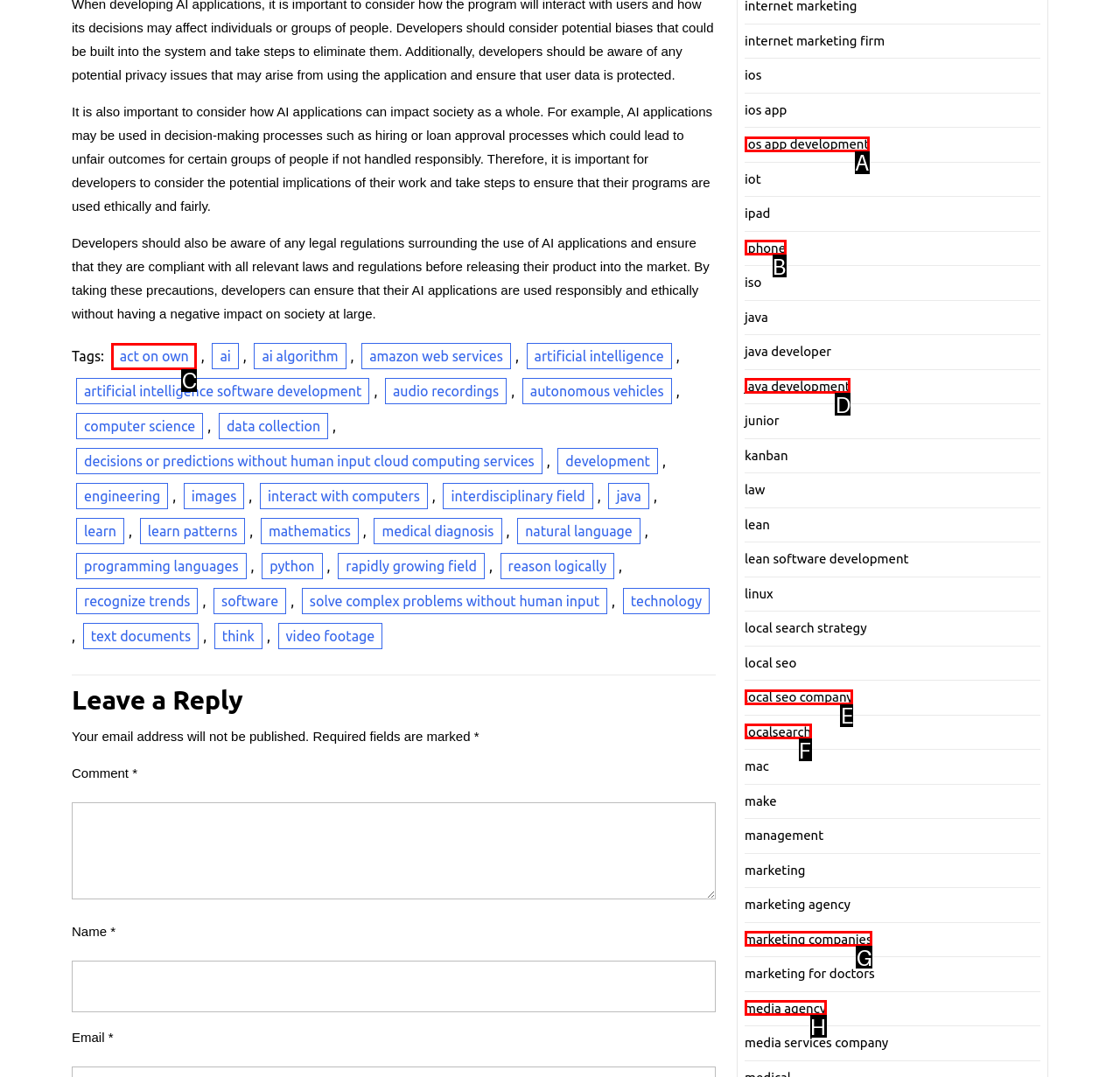Determine the option that best fits the description: ios app development
Reply with the letter of the correct option directly.

A